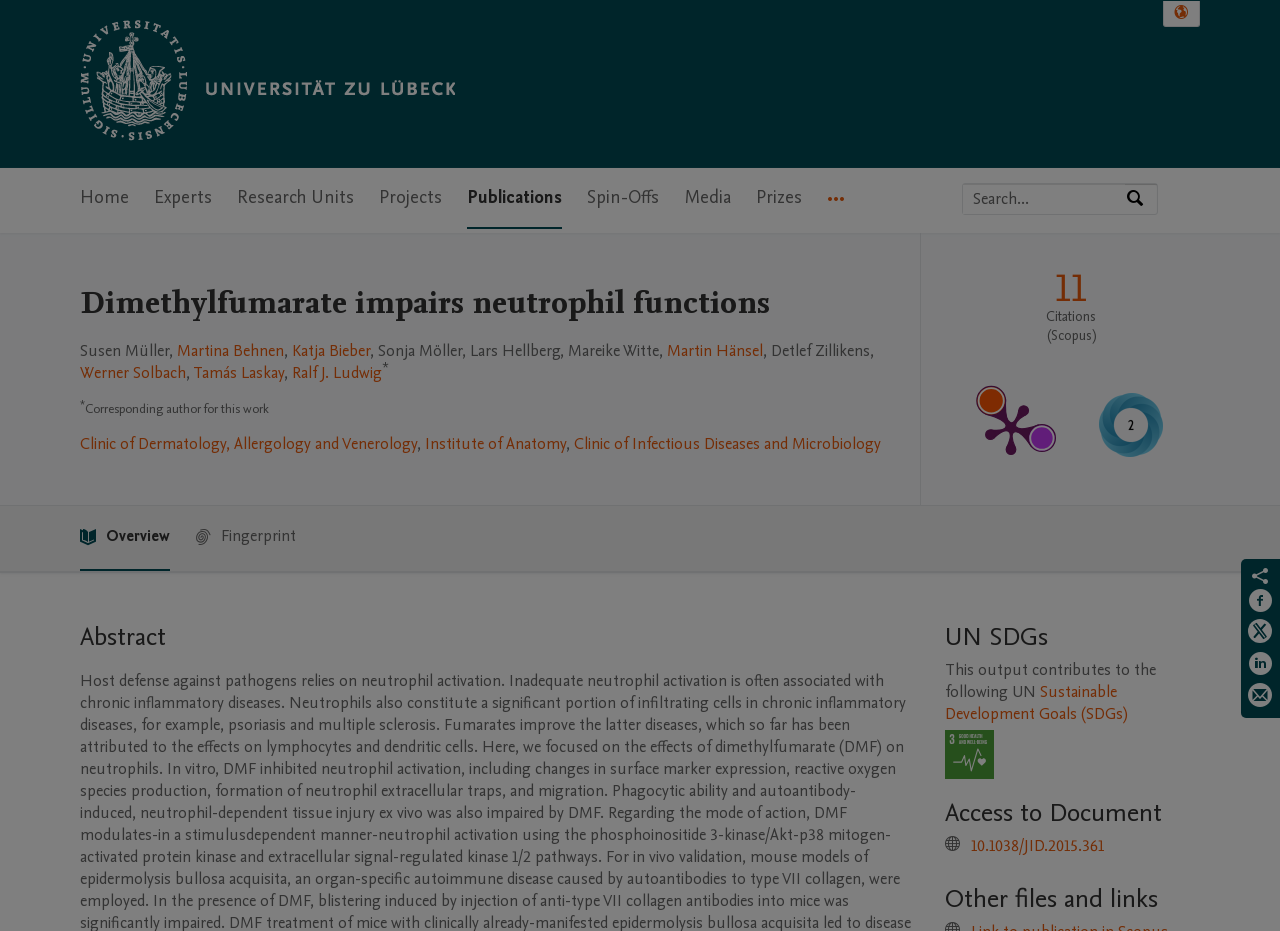Determine the bounding box for the UI element as described: "aria-label="Select language"". The coordinates should be represented as four float numbers between 0 and 1, formatted as [left, top, right, bottom].

[0.909, 0.001, 0.937, 0.028]